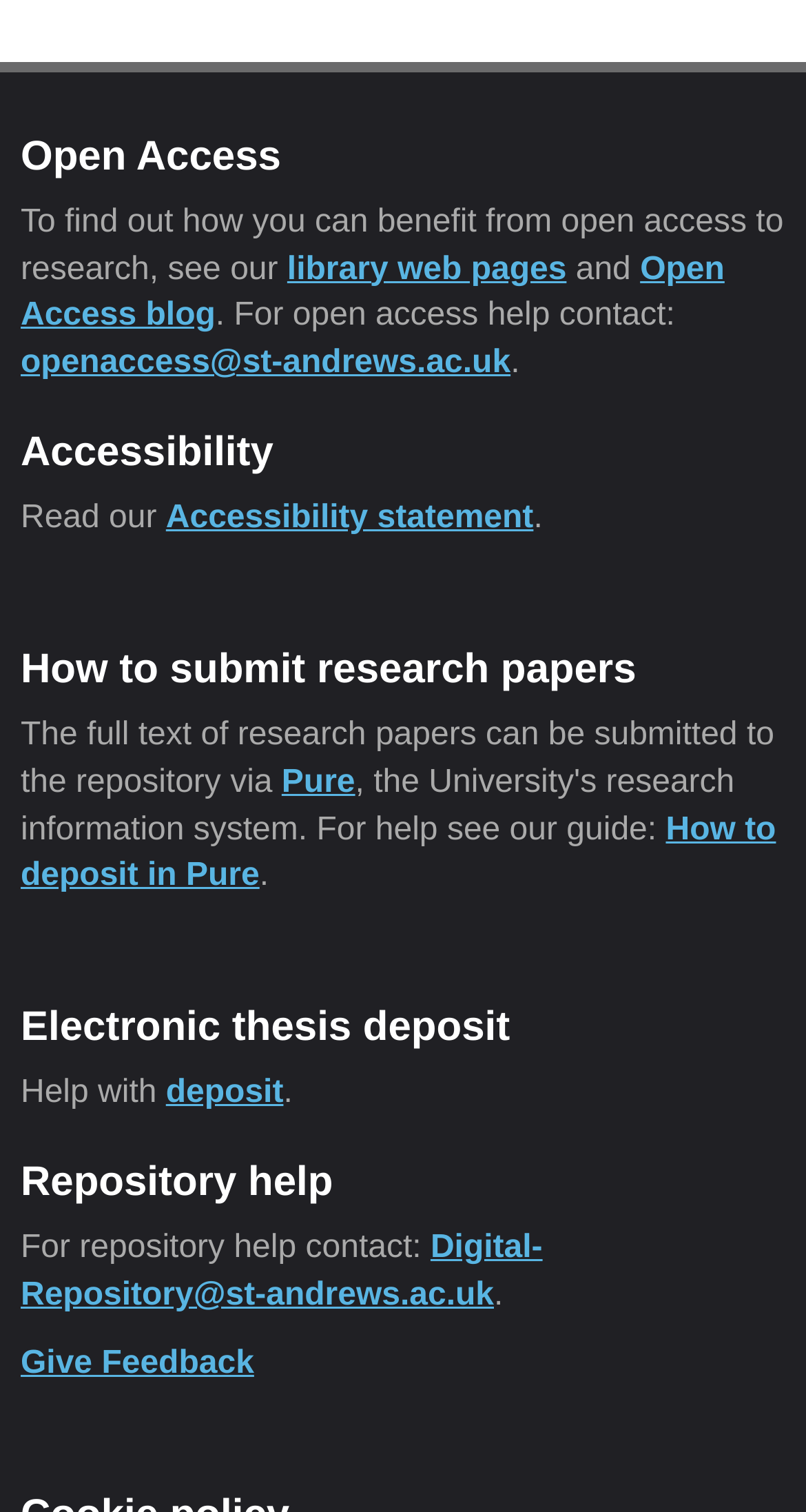What is the main topic of the webpage?
Please elaborate on the answer to the question with detailed information.

The webpage has multiple headings, including 'Open Access', 'Accessibility', 'How to submit research papers', 'Electronic thesis deposit', and 'Repository help', indicating that the main topic of the webpage is related to open access, specifically in the context of research and academic repositories.